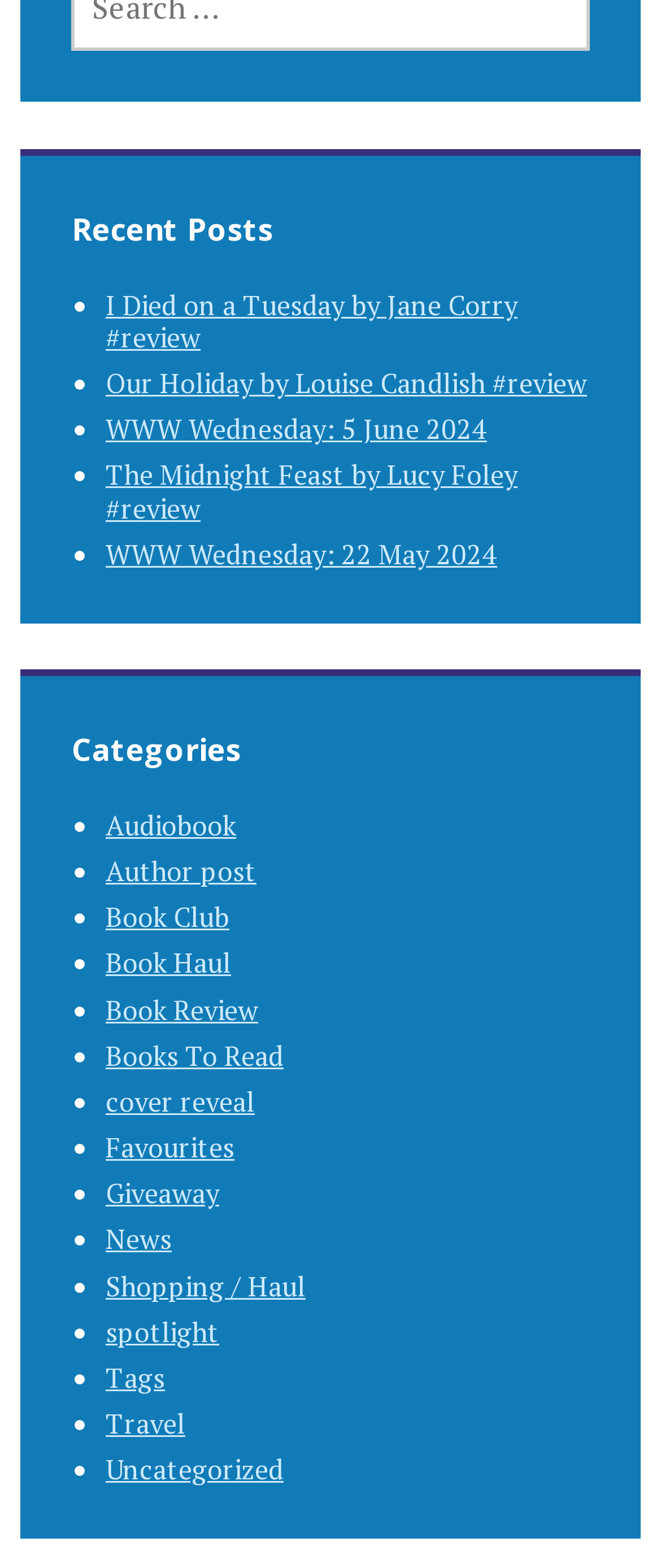Could you provide the bounding box coordinates for the portion of the screen to click to complete this instruction: "Get information about CIS countries"?

None